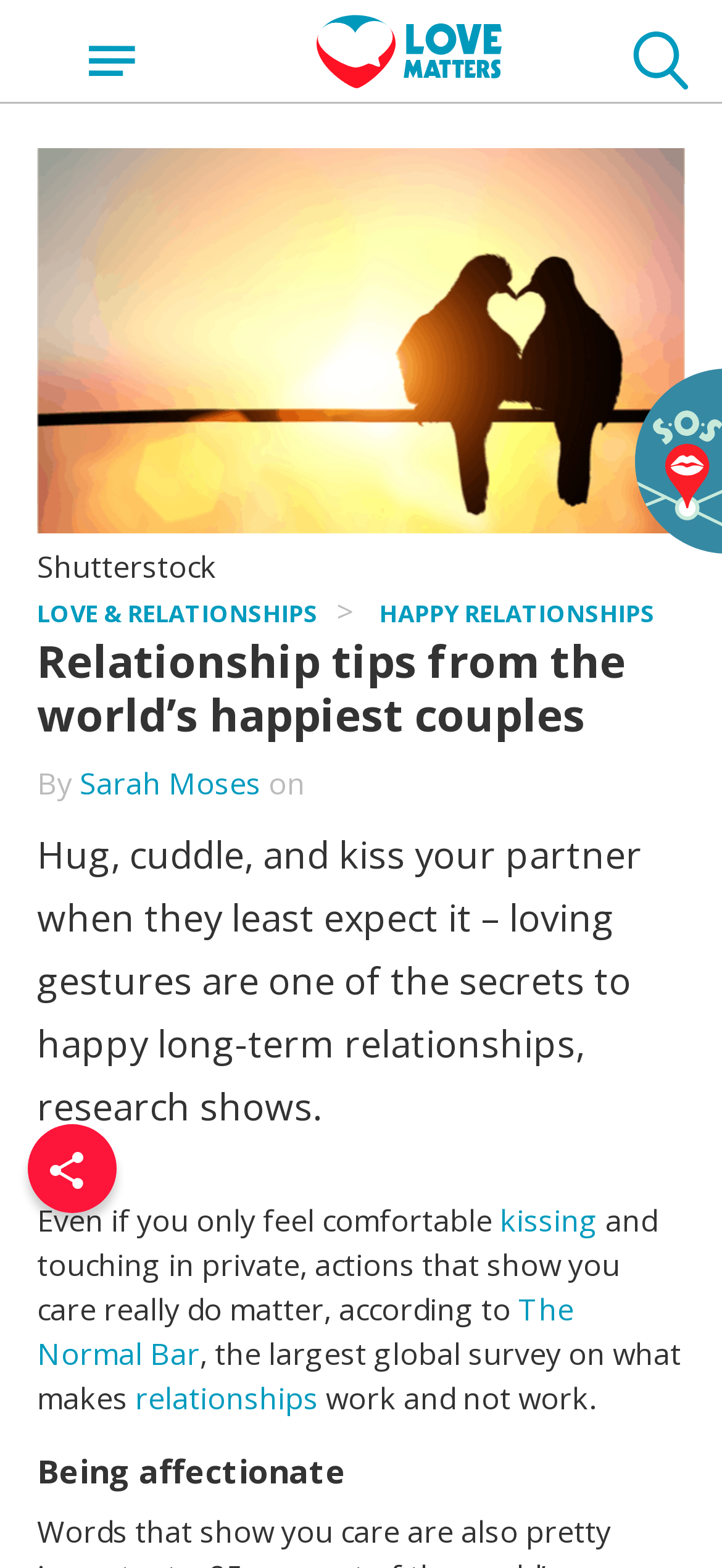Predict the bounding box coordinates of the area that should be clicked to accomplish the following instruction: "Search for something". The bounding box coordinates should consist of four float numbers between 0 and 1, i.e., [left, top, right, bottom].

[0.874, 0.02, 0.956, 0.065]